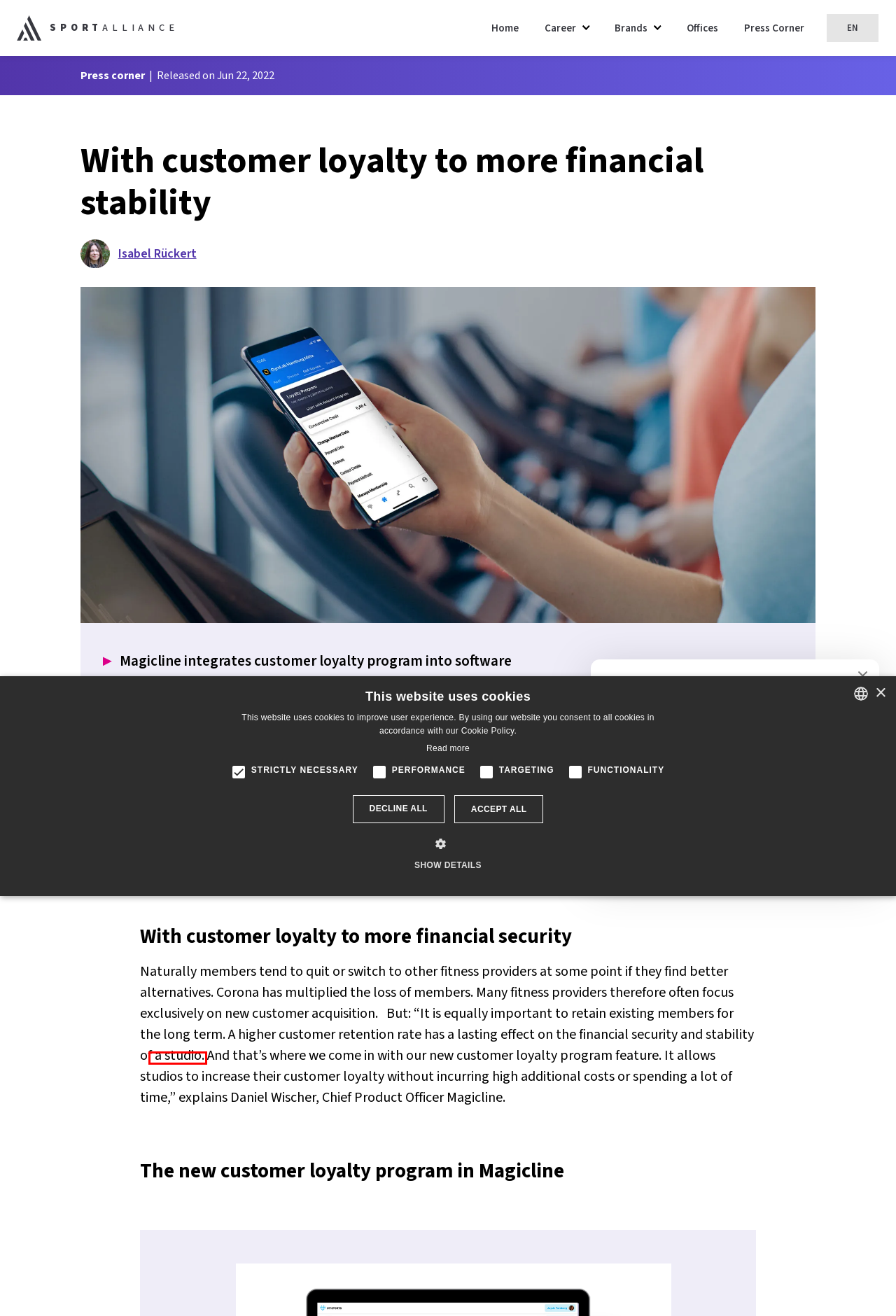Observe the webpage screenshot and focus on the red bounding box surrounding a UI element. Choose the most appropriate webpage description that corresponds to the new webpage after clicking the element in the bounding box. Here are the candidates:
A. CookieScript Privacy Policy
B. Cloudflare's Privacy Policy | Cloudflare
C. Cookie report for website: sportalliance.com
D. Career | SPORT ALLIANCE
E. Cookie-Script: GDPR | CCPA | ePR cookie compliance solution
F. Press Corner | SPORT ALLIANCE
G. Home | SPORT ALLIANCE
H. Offices | SPORT ALLIANCE

B